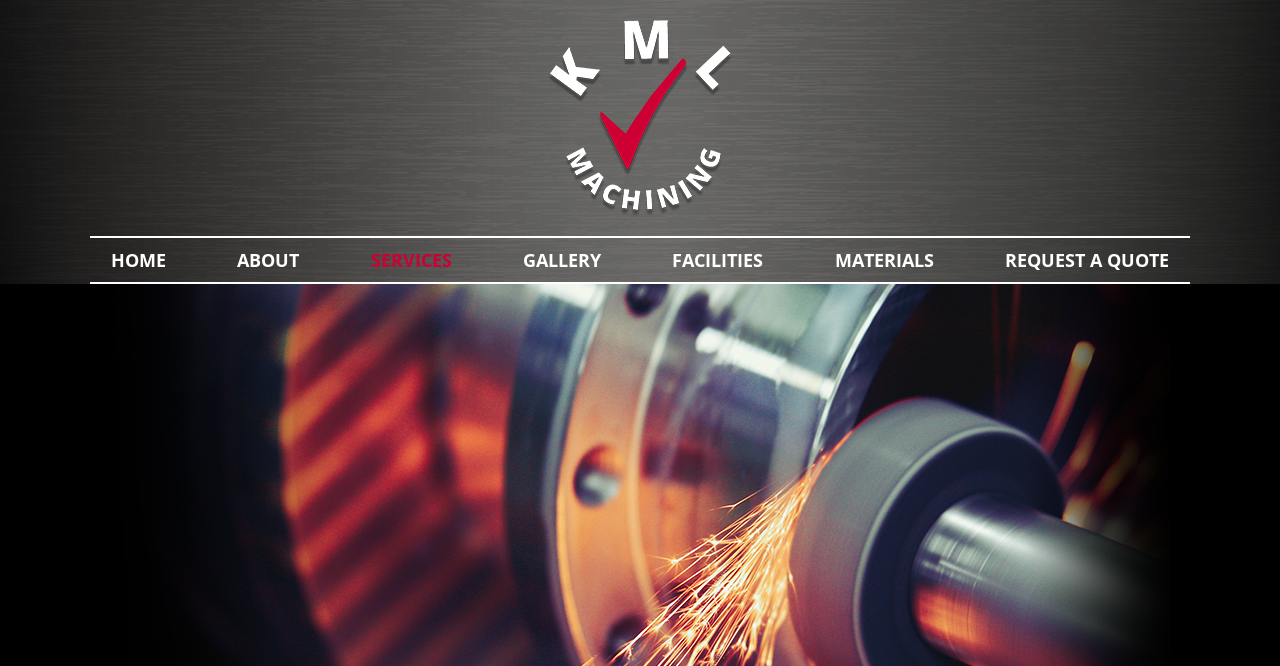Pinpoint the bounding box coordinates of the clickable area necessary to execute the following instruction: "go to home page". The coordinates should be given as four float numbers between 0 and 1, namely [left, top, right, bottom].

[0.077, 0.357, 0.14, 0.423]